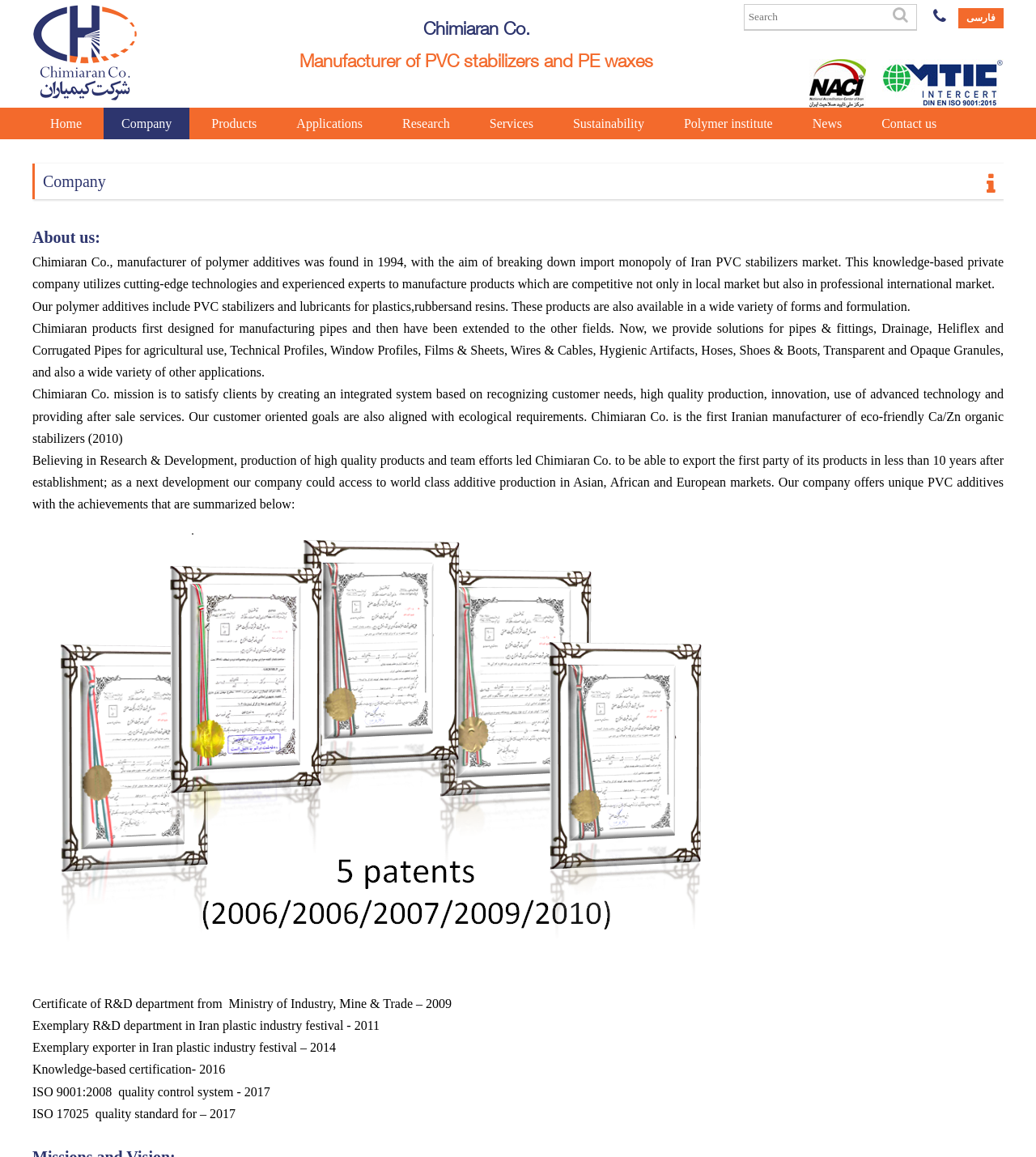Offer an extensive depiction of the webpage and its key elements.

The webpage is about Chimiaran Company, a manufacturer of PVC stabilizers and PE waxes. At the top, there is a navigation menu with links to various sections of the website, including Home, Company, Products, Applications, Research, Services, Sustainability, Polymer Institute, News, and Contact Us. 

Below the navigation menu, there is a heading that reads "Chimiaran Co. Manufacturer of PVC stabilizers and PE waxes". On the top right corner, there are two links, one with a Persian language option and another with a search icon. Next to the search icon, there is a search textbox. 

On the left side, there is a vertical menu with links to different sections of the company, including About Us, Products, Applications, Research, and Services. Below this menu, there is a section that describes the company's history, mission, and goals. The company was founded in 1994 with the aim of breaking down the import monopoly of Iran's PVC stabilizers market. It utilizes cutting-edge technologies and experienced experts to manufacture competitive products. 

The company's products include PVC stabilizers and lubricants for plastics, rubbers, and resins, which are available in various forms and formulations. These products are used in a wide range of applications, including pipes and fittings, drainage, heliflex and corrugated pipes for agricultural use, technical profiles, window profiles, films and sheets, wires and cables, hygienic artifacts, hoses, shoes and boots, transparent and opaque granules, and many others. 

The company's mission is to satisfy clients by creating an integrated system based on recognizing customer needs, high-quality production, innovation, use of advanced technology, and providing after-sale services. The company is also committed to ecological requirements. 

Further down, there is a section that highlights the company's achievements, including being the first Iranian manufacturer of eco-friendly Ca/Zn organic stabilizers, exporting products to Asian, African, and European markets, and receiving various certifications and awards, such as the Certificate of R&D department from the Ministry of Industry, Mine & Trade, Exemplary R&D department in Iran plastic industry festival, Exemplary exporter in Iran plastic industry festival, Knowledge-based certification, ISO 9001:2008 quality control system, and ISO 17025 quality standard.